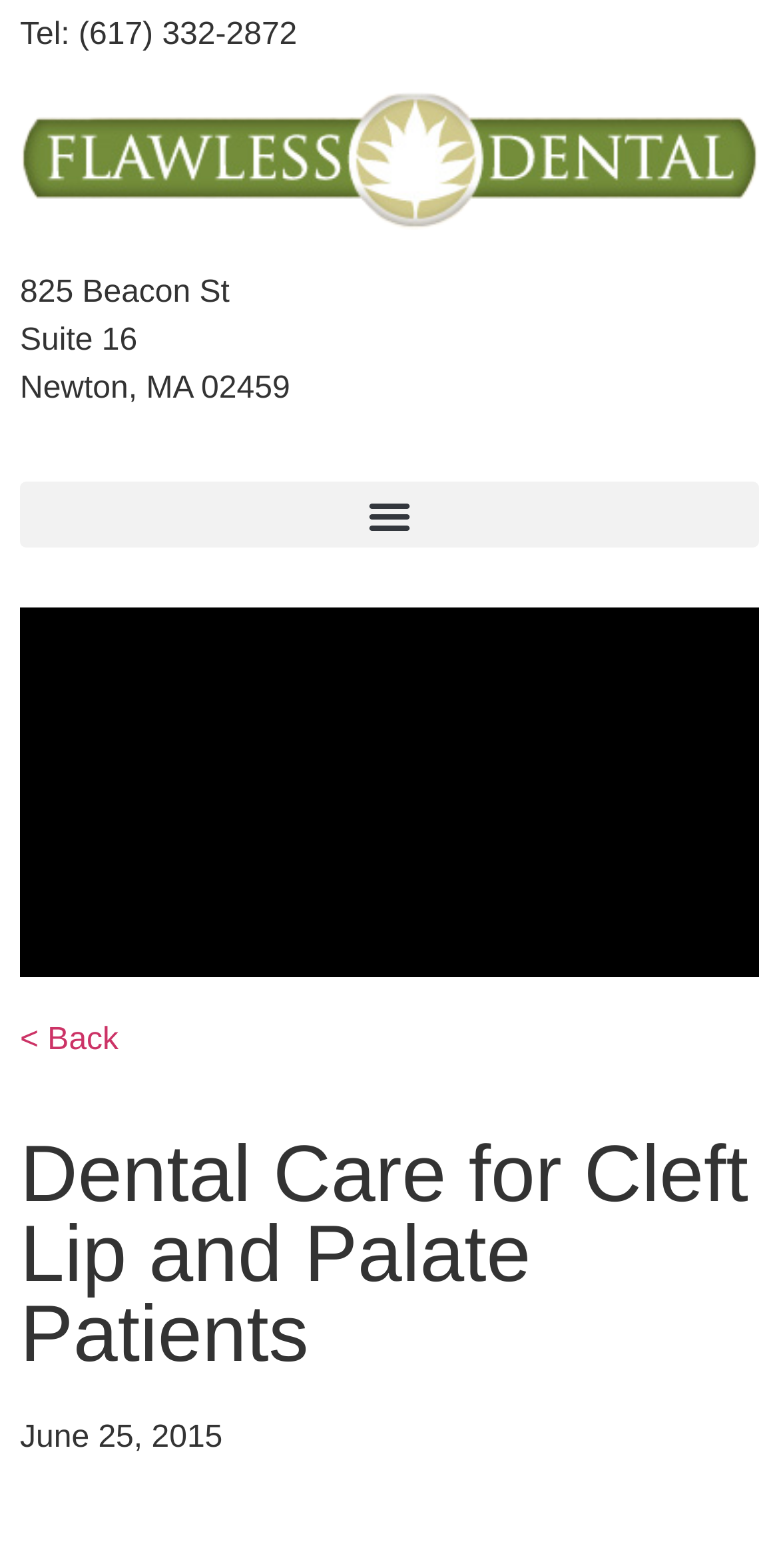Identify the main heading from the webpage and provide its text content.

Dental Care for Cleft Lip and Palate Patients